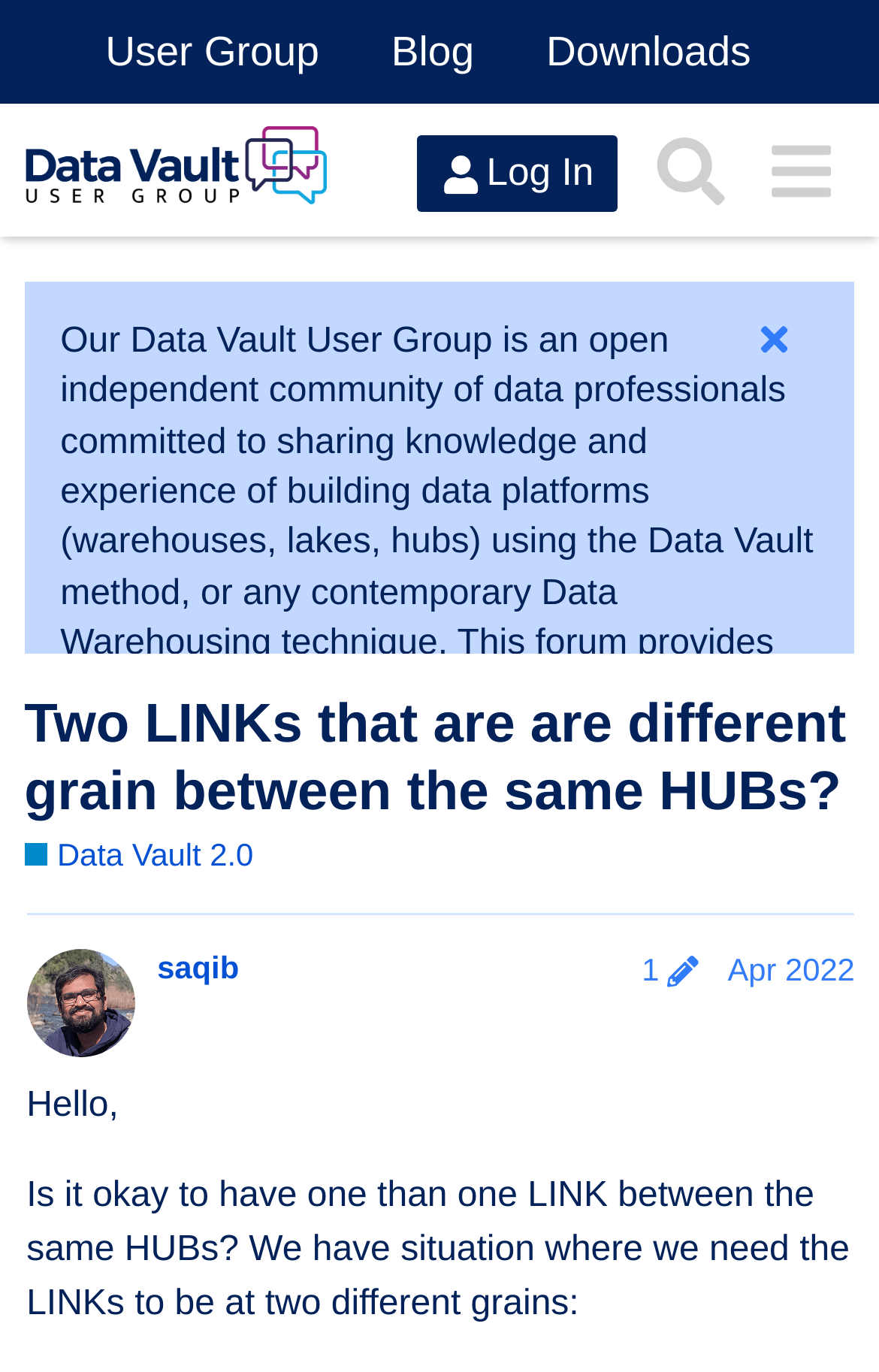What is the main heading of this webpage? Please extract and provide it.

Two LINKs that are are different grain between the same HUBs?